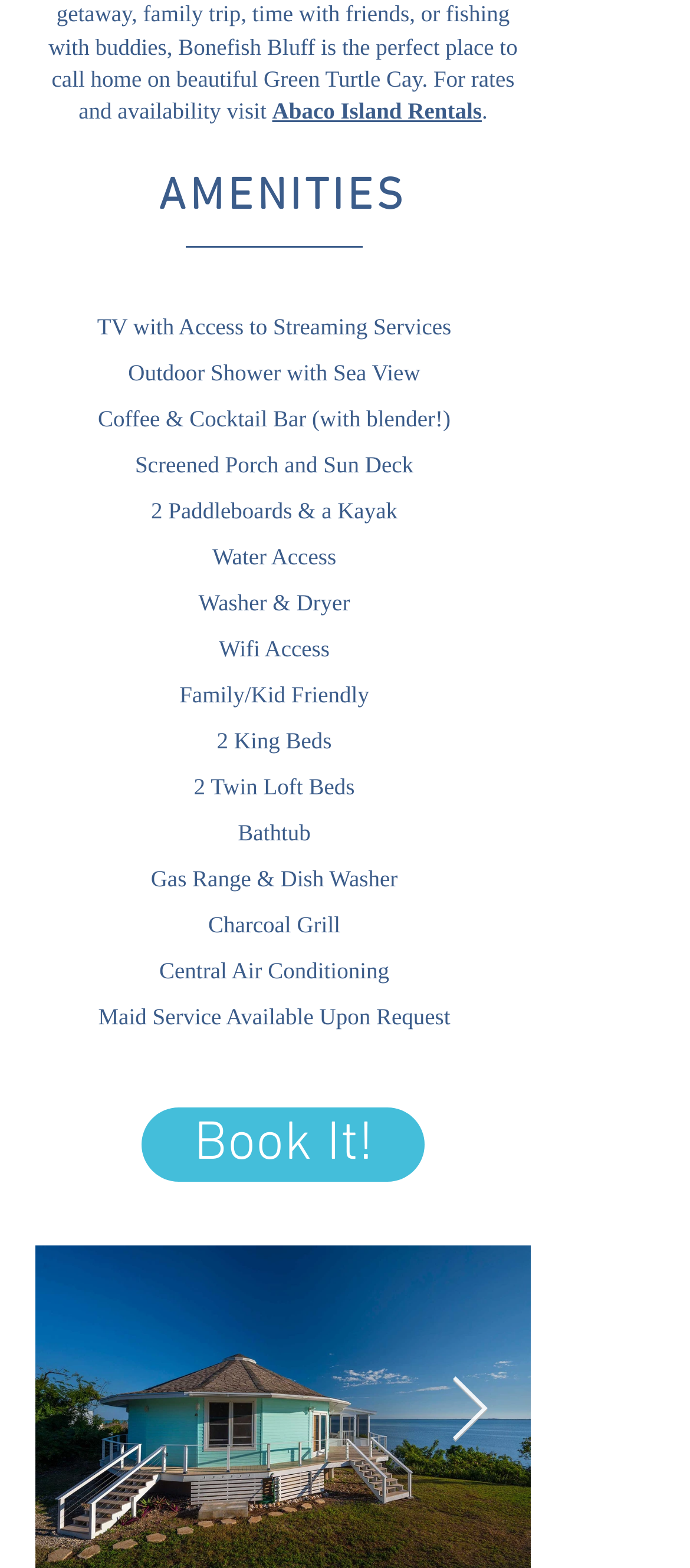Determine the bounding box for the UI element described here: "Book It!".

[0.205, 0.705, 0.615, 0.753]